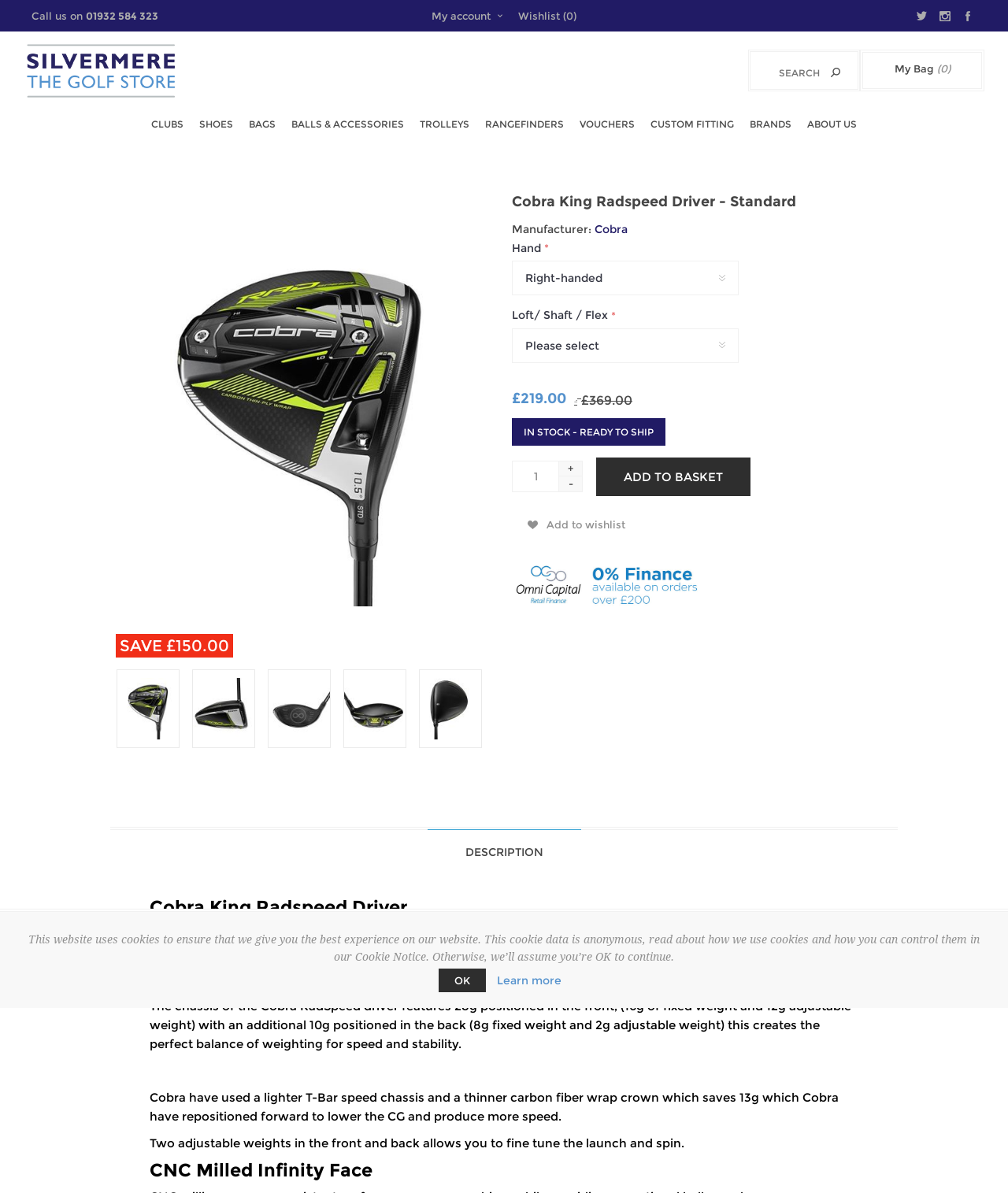Using the details in the image, give a detailed response to the question below:
What is the price of the golf club?

I found the answer by looking at the pricing information on the webpage. The original price is £369.00, and there is a discounted price of £219.00. I chose the original price as the answer.